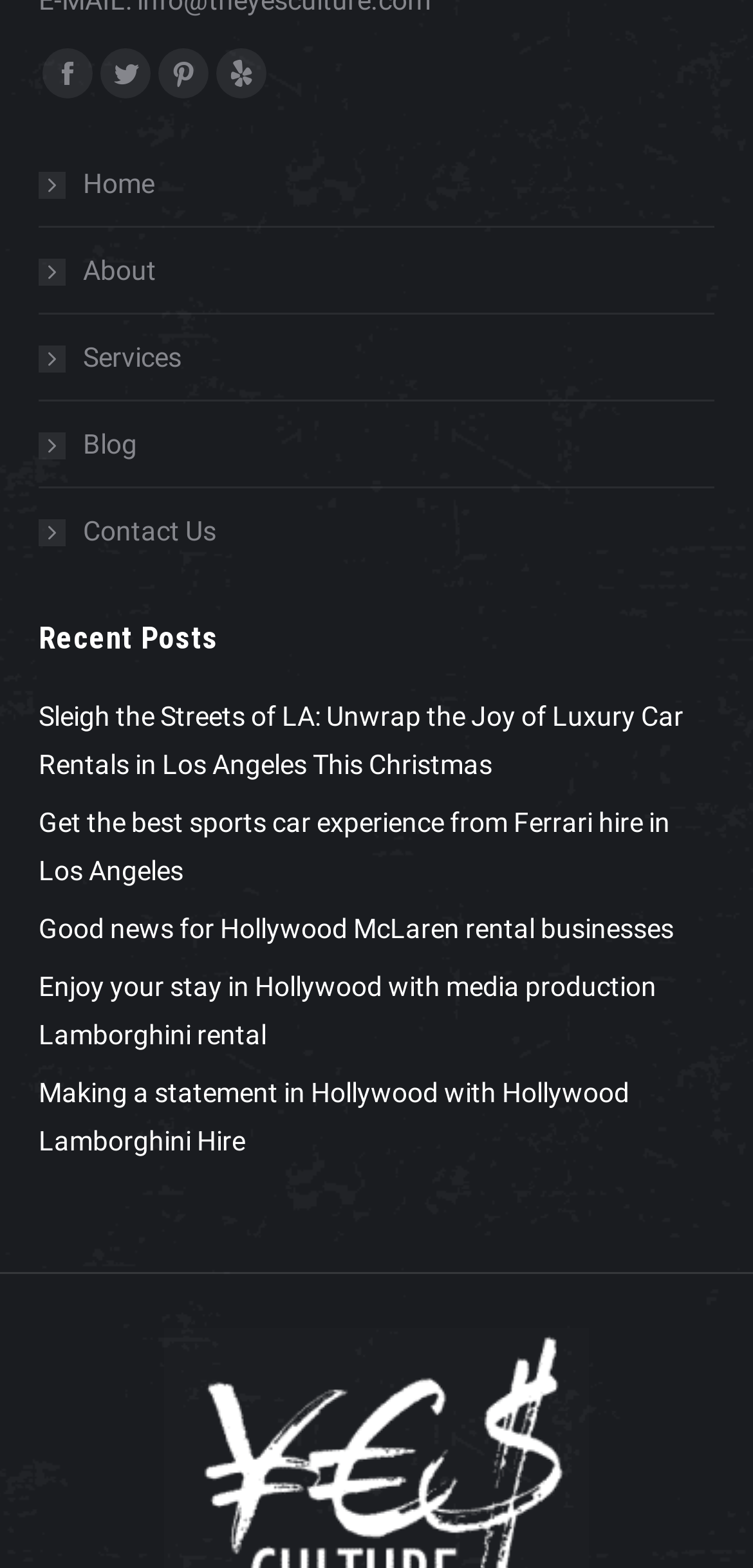Identify the bounding box coordinates for the region to click in order to carry out this instruction: "Read about Services". Provide the coordinates using four float numbers between 0 and 1, formatted as [left, top, right, bottom].

[0.051, 0.213, 0.241, 0.244]